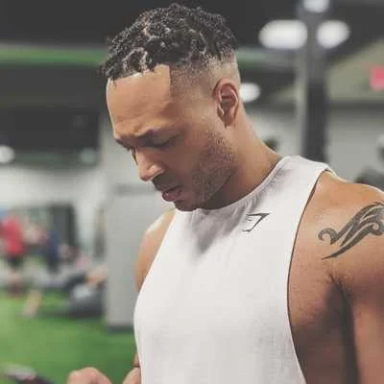What is notable on the person's right arm?
Use the information from the image to give a detailed answer to the question.

According to the caption, the person has a notable tattoo on their right arm, which is a distinctive feature of their physique.